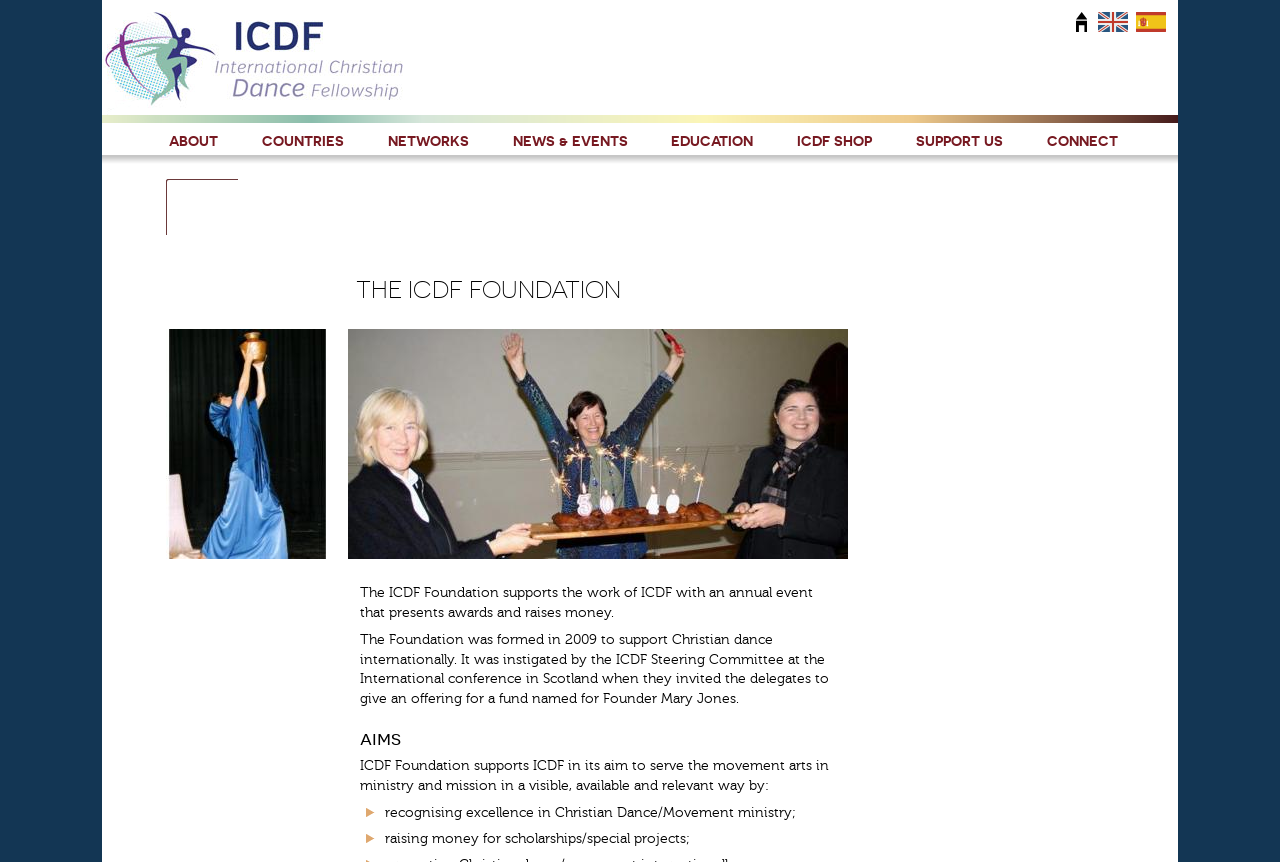Locate the bounding box of the UI element based on this description: "ICDF Shop". Provide four float numbers between 0 and 1 as [left, top, right, bottom].

[0.618, 0.153, 0.686, 0.176]